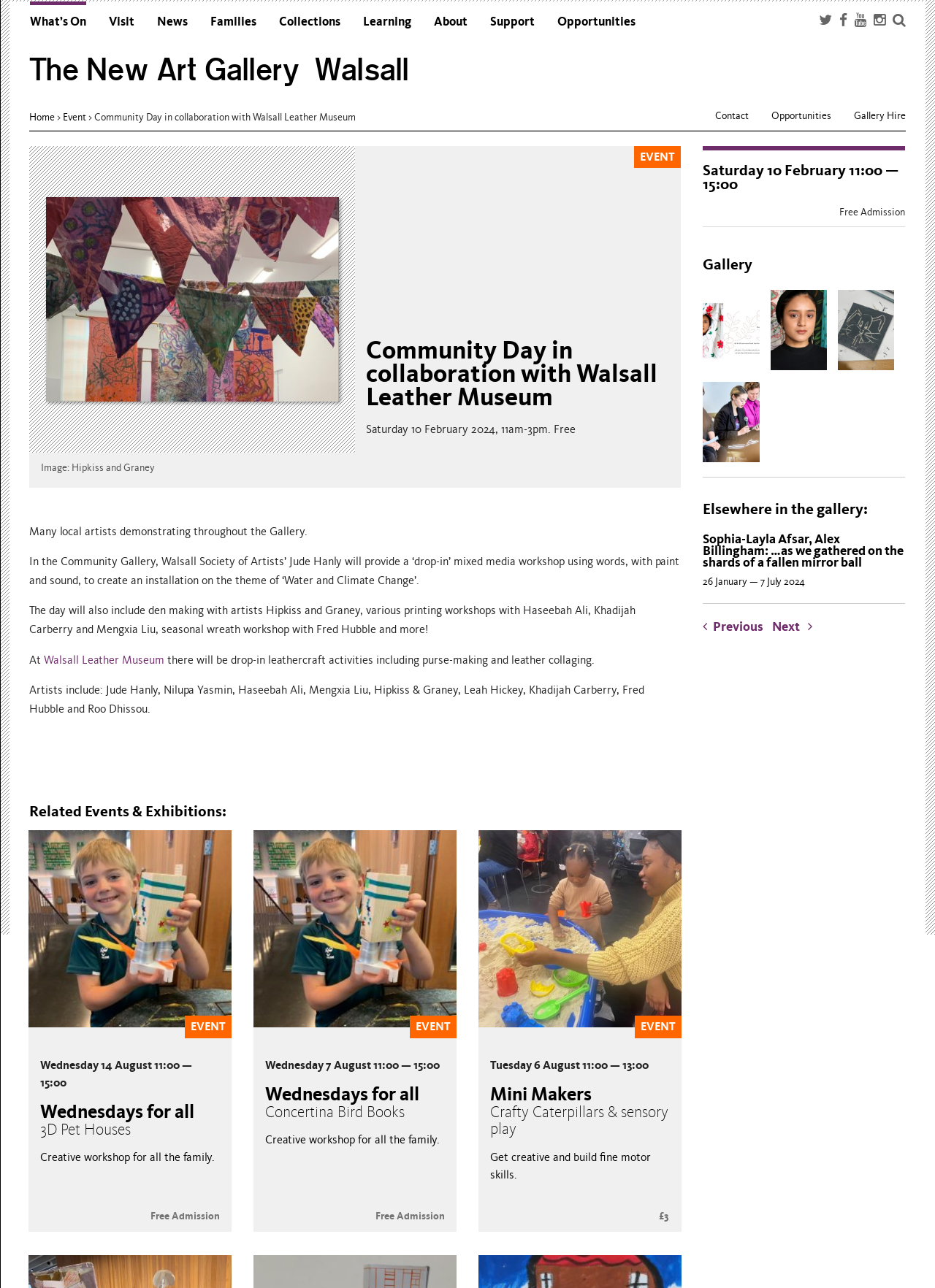Please give a succinct answer to the question in one word or phrase:
What is the name of the museum collaborating with The New Art Gallery?

Walsall Leather Museum